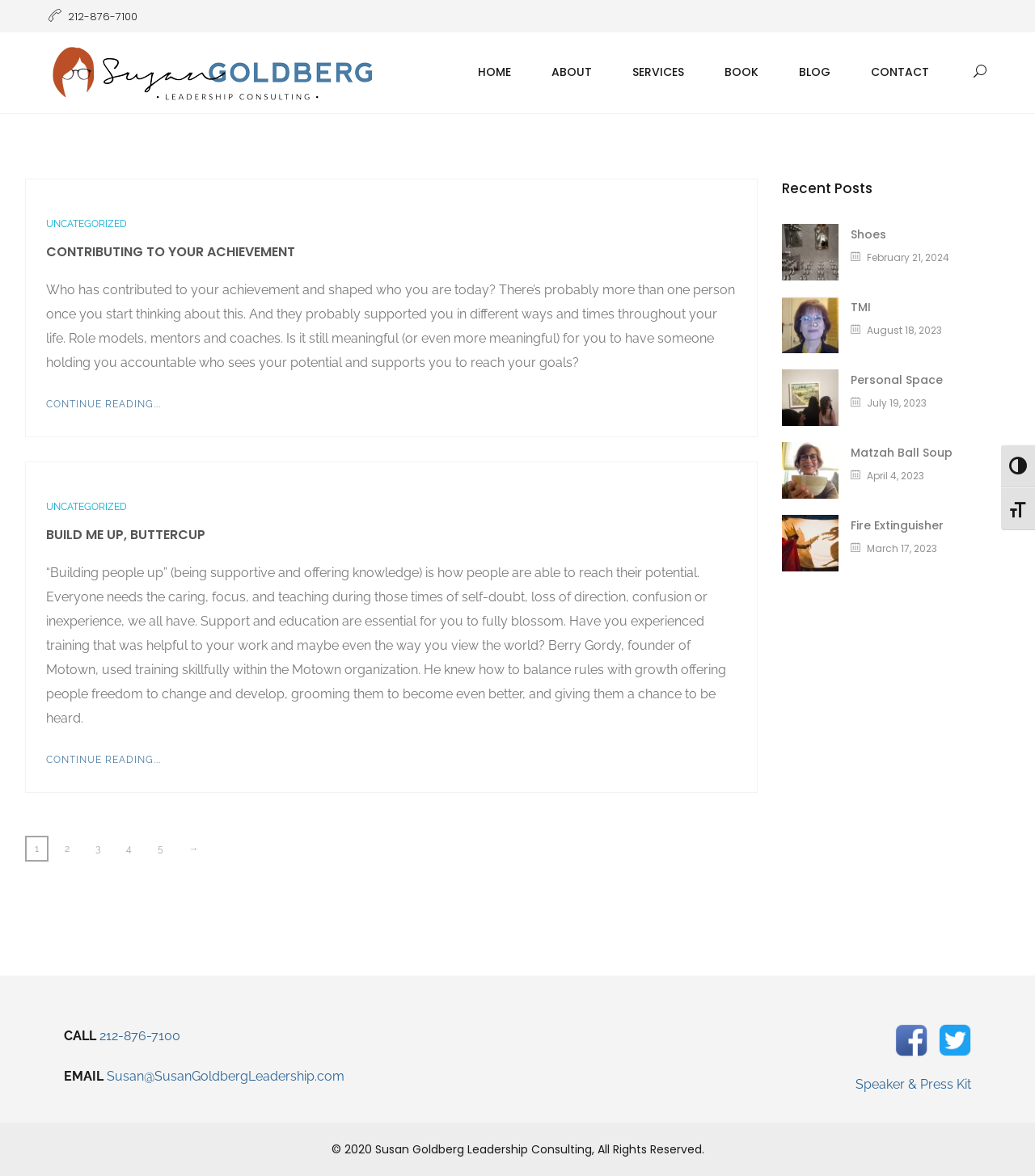Please analyze the image and provide a thorough answer to the question:
What is the purpose of the 'Toggle High Contrast' button?

I inferred the purpose of the 'Toggle High Contrast' button by its name and its position on the webpage, which suggests that it is related to accessibility features.